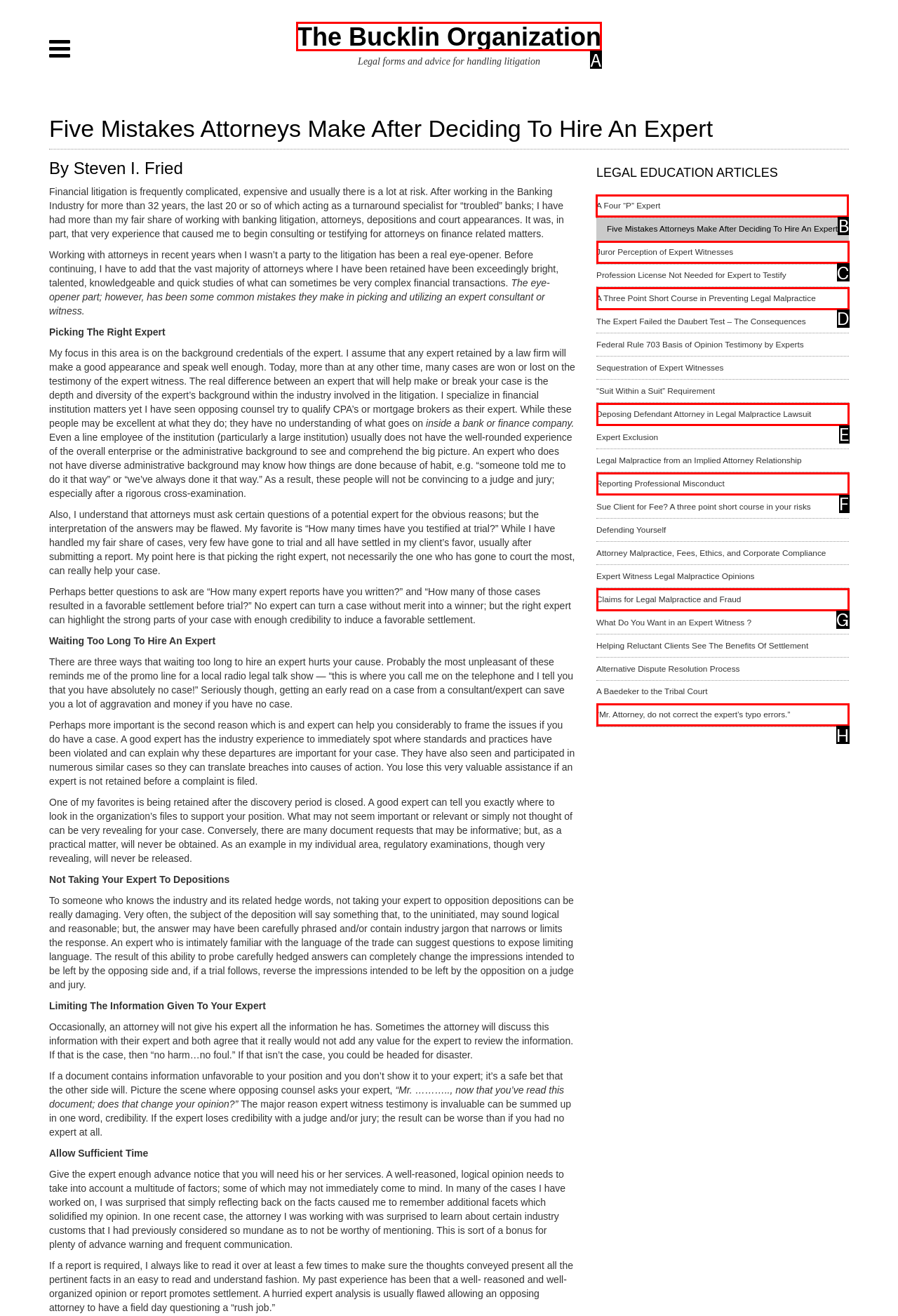For the instruction: Click on the link 'A Four “P” Expert', determine the appropriate UI element to click from the given options. Respond with the letter corresponding to the correct choice.

B